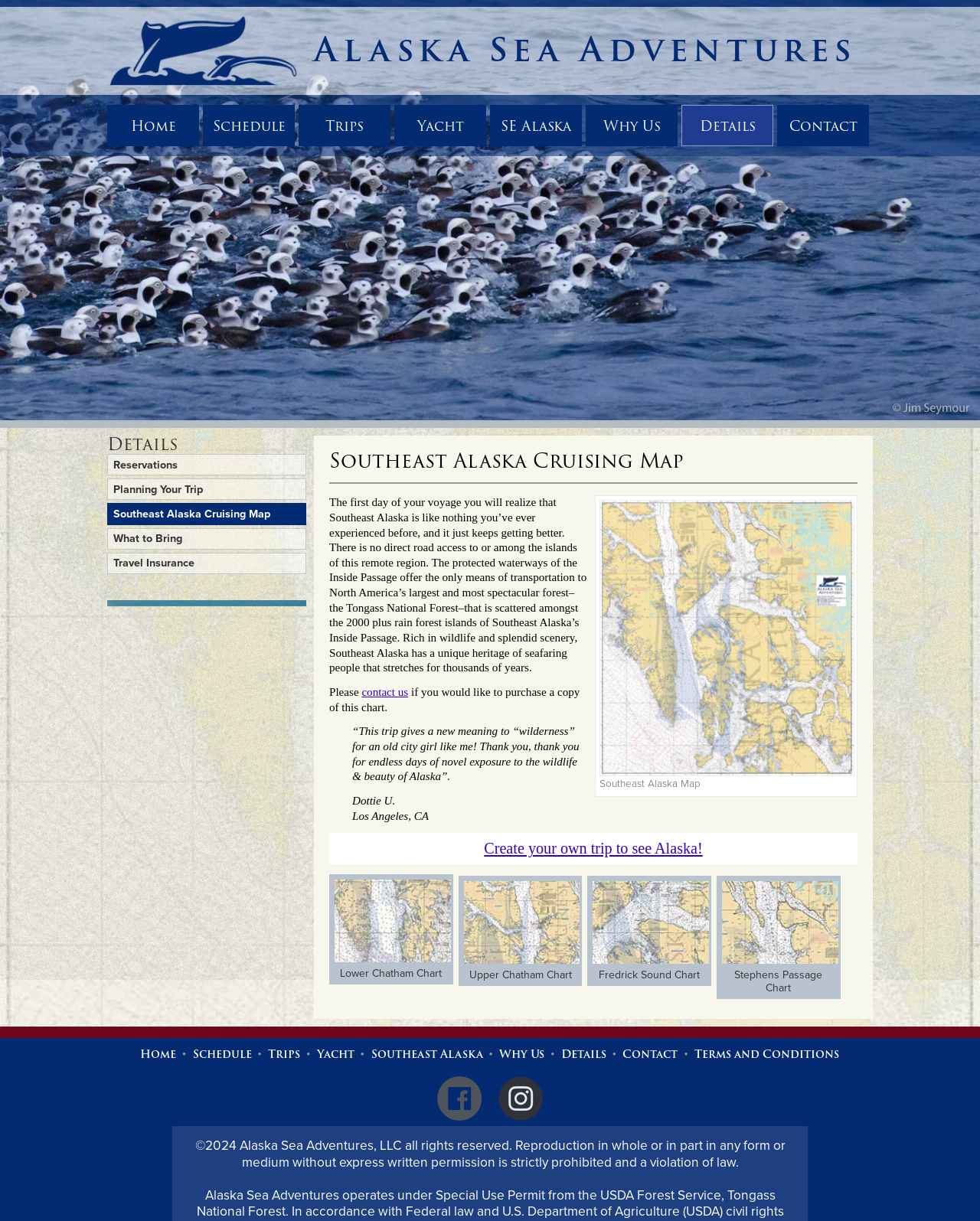How many social media links are on the webpage?
Look at the image and respond with a one-word or short-phrase answer.

2